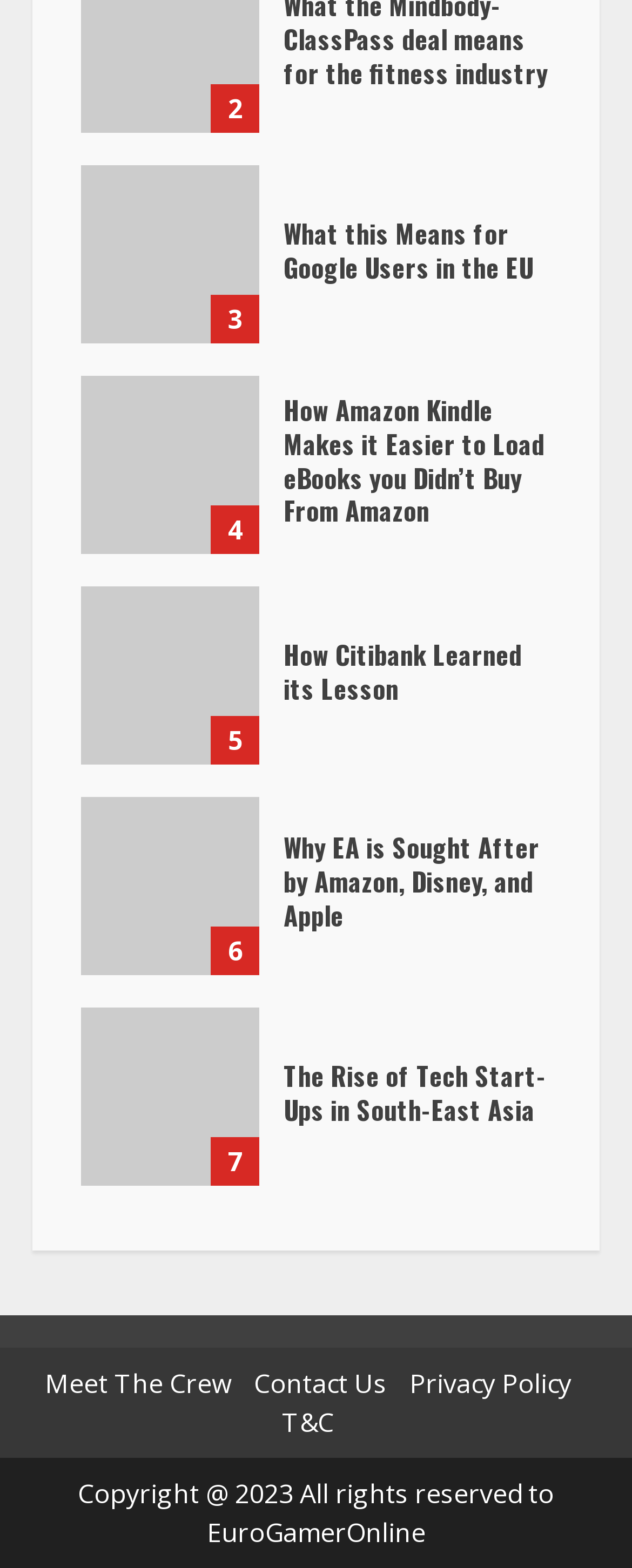Could you specify the bounding box coordinates for the clickable section to complete the following instruction: "Visit the ABOUT page"?

None